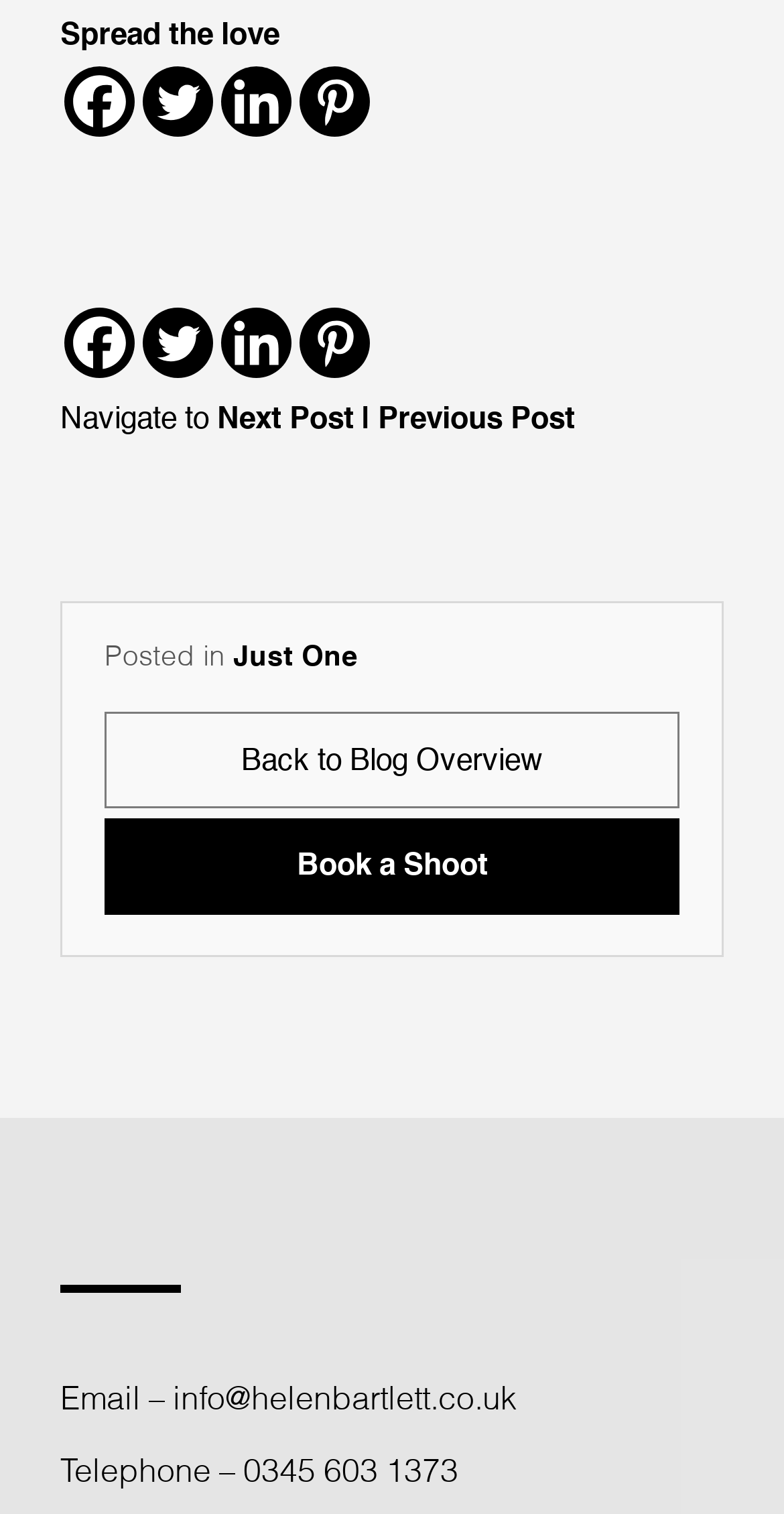How can you contact the author?
Analyze the image and provide a thorough answer to the question.

The contact information is provided at the bottom of the webpage, where it says 'Email –' followed by the email address, and 'Telephone –' followed by the phone number. These are the ways to contact the author.